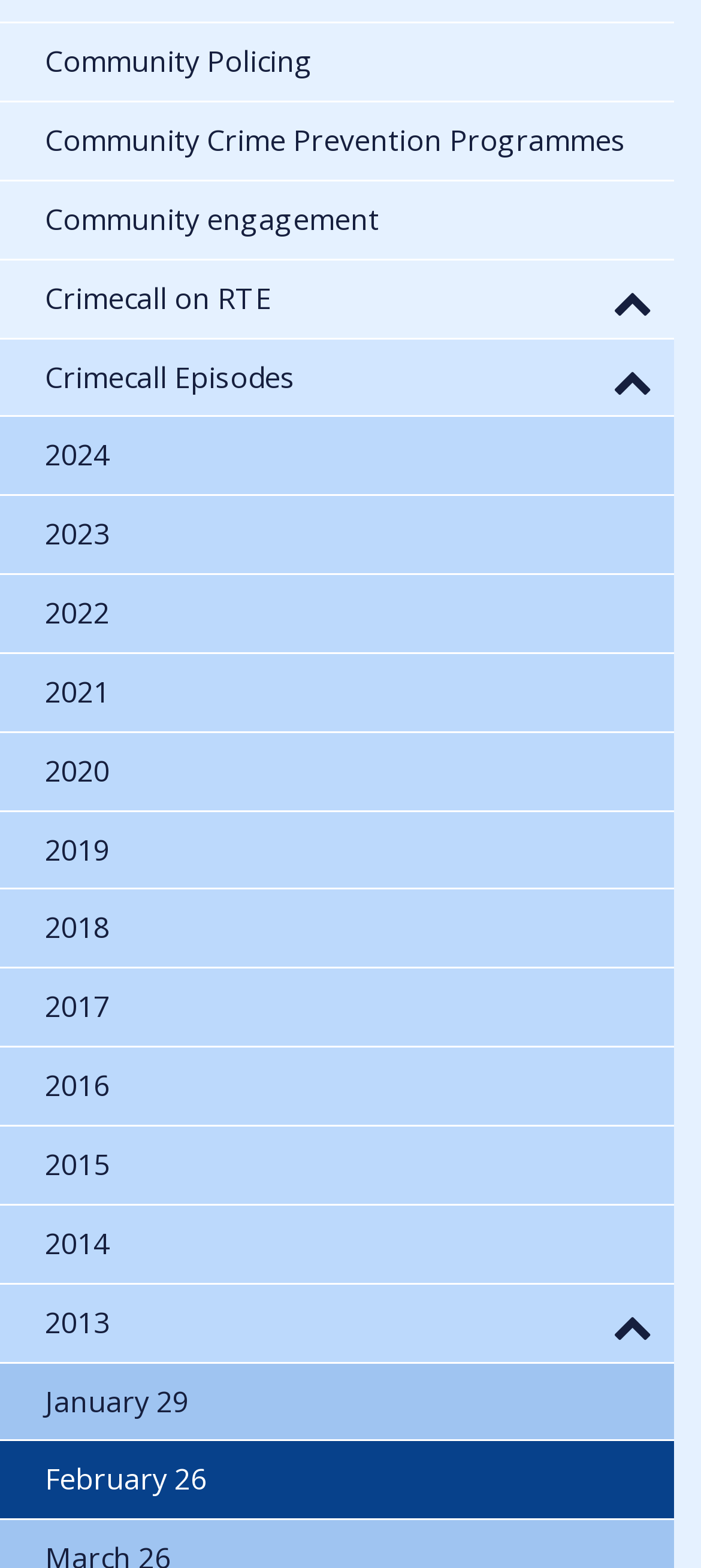Please find the bounding box coordinates of the element's region to be clicked to carry out this instruction: "Pay your bill".

None